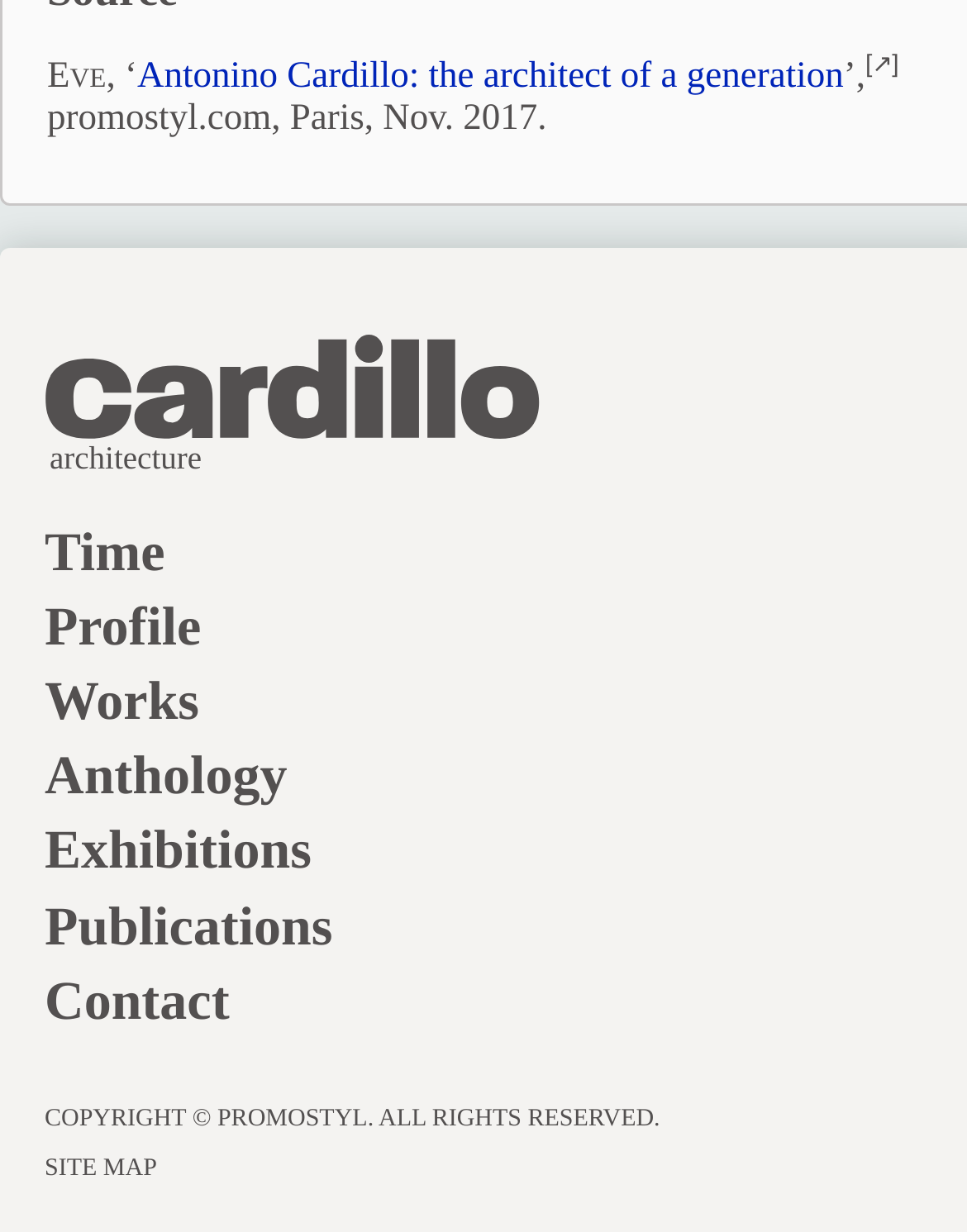Given the element description "Time", identify the bounding box of the corresponding UI element.

[0.046, 0.422, 0.17, 0.472]